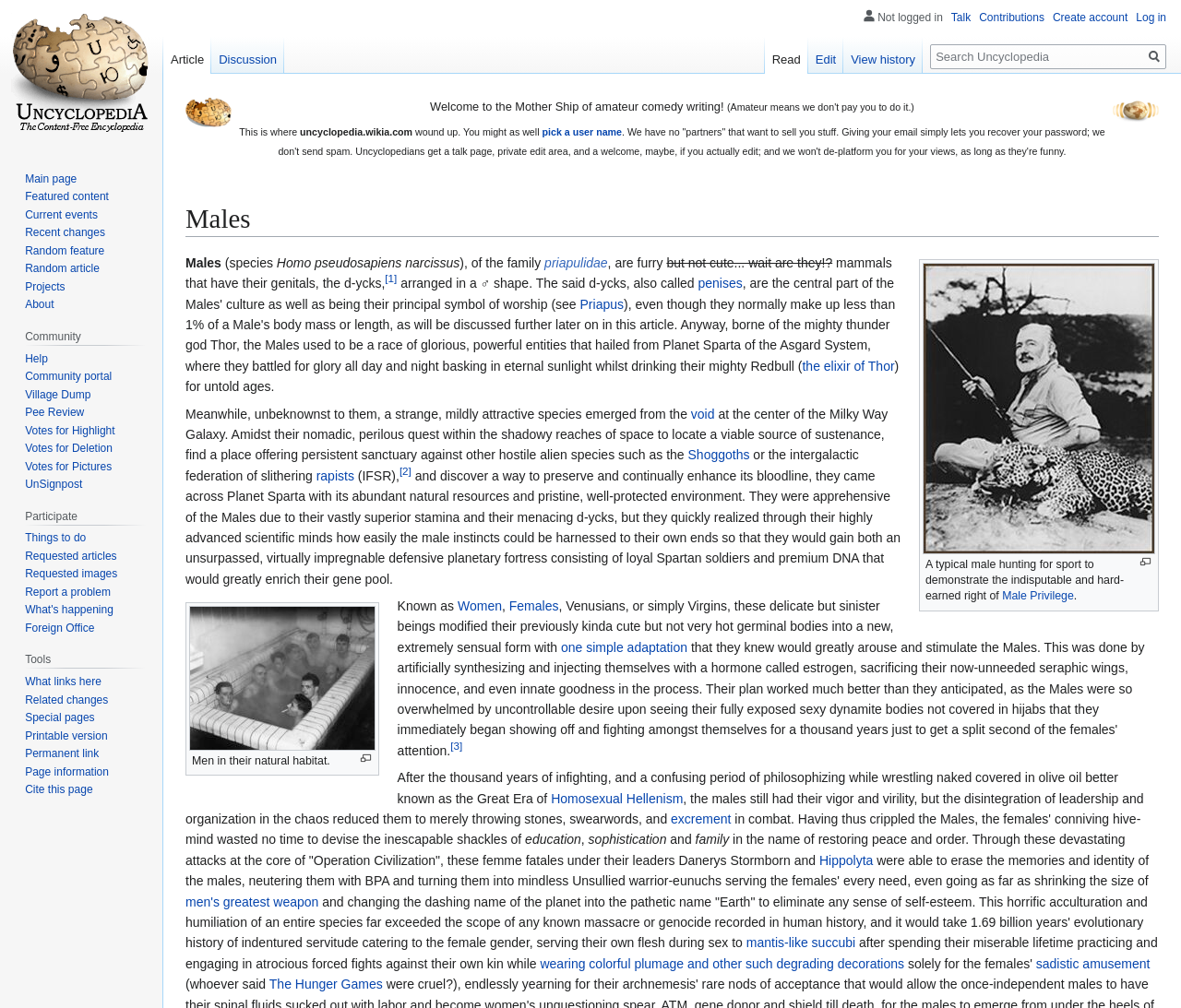Respond concisely with one word or phrase to the following query:
What is the term used to describe the females on this webpage?

Women